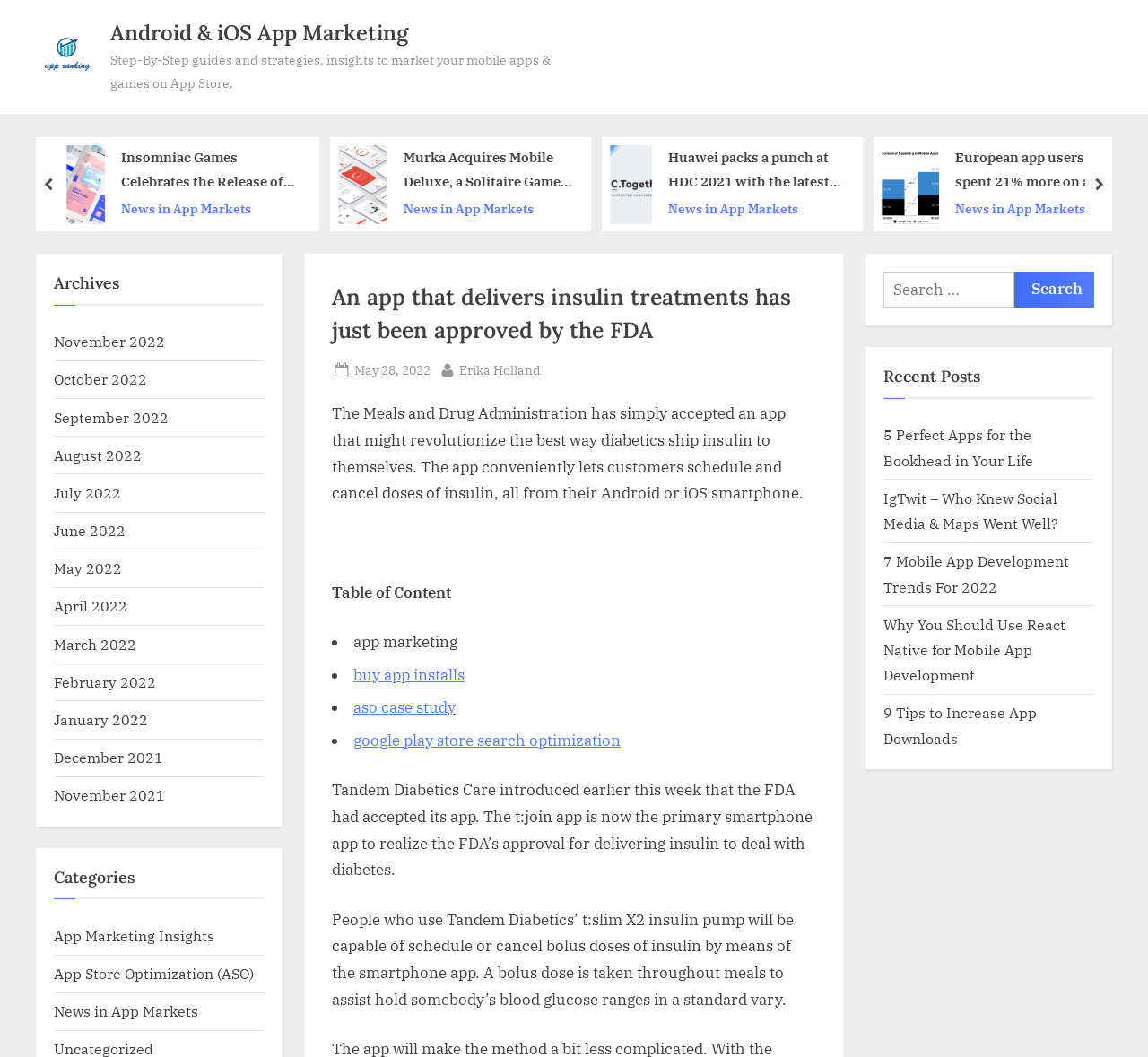Determine the bounding box coordinates for the clickable element required to fulfill the instruction: "Search the documentation". Provide the coordinates as four float numbers between 0 and 1, i.e., [left, top, right, bottom].

None